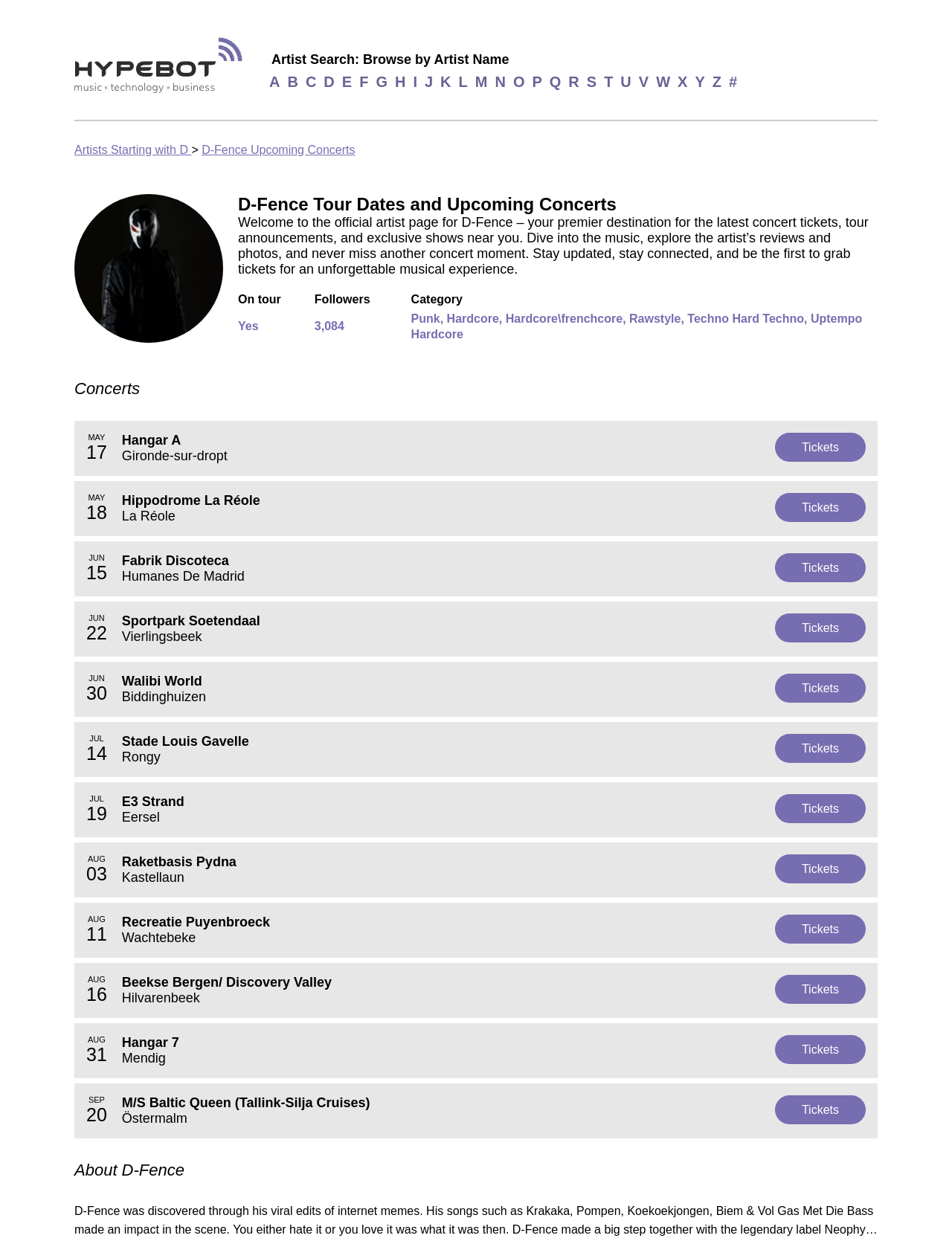Provide the bounding box coordinates of the HTML element this sentence describes: "D-Fence Upcoming Concerts". The bounding box coordinates consist of four float numbers between 0 and 1, i.e., [left, top, right, bottom].

[0.212, 0.115, 0.373, 0.126]